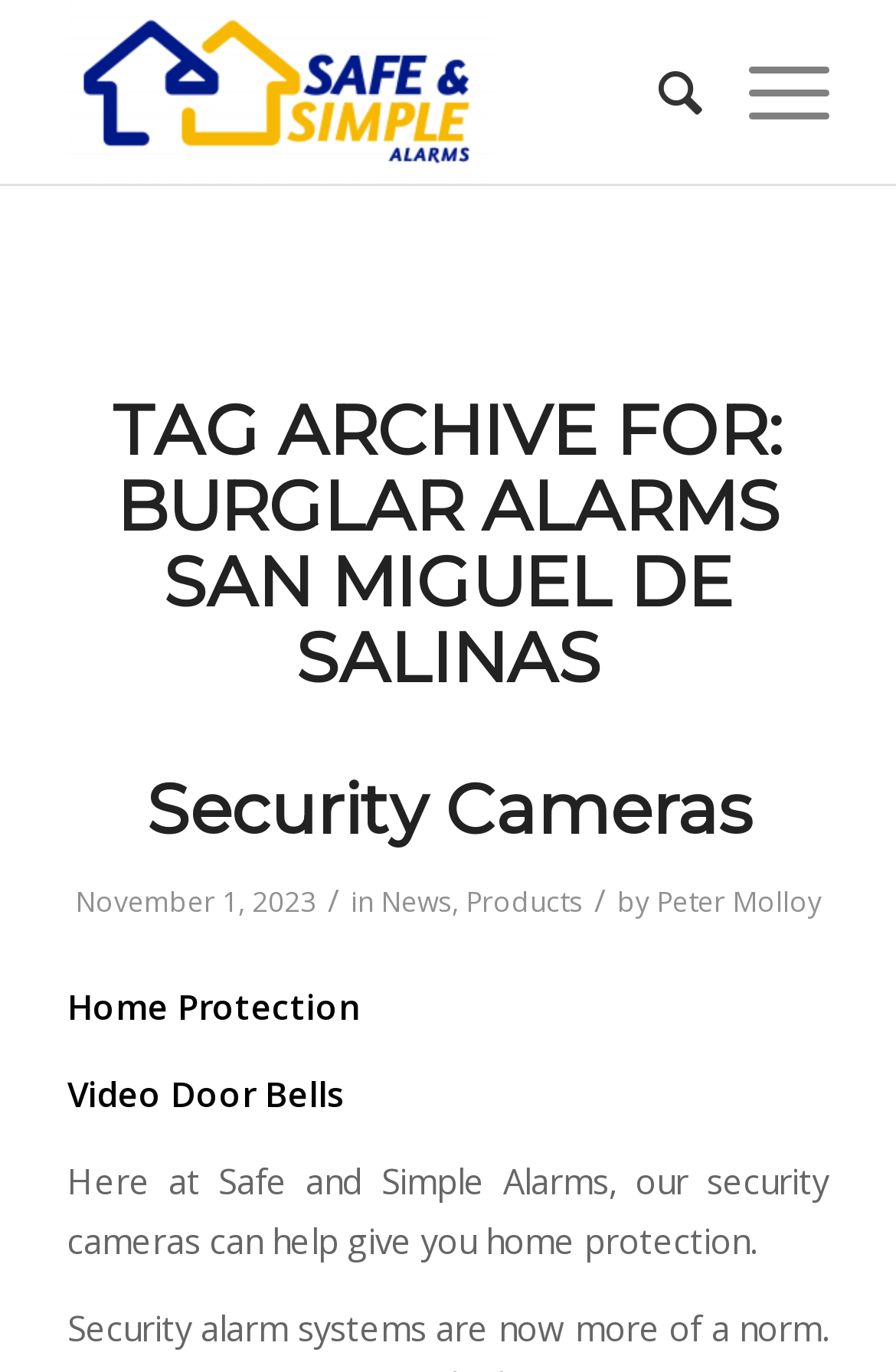Please provide the bounding box coordinates for the UI element as described: "Security Cameras". The coordinates must be four floats between 0 and 1, represented as [left, top, right, bottom].

[0.163, 0.559, 0.837, 0.621]